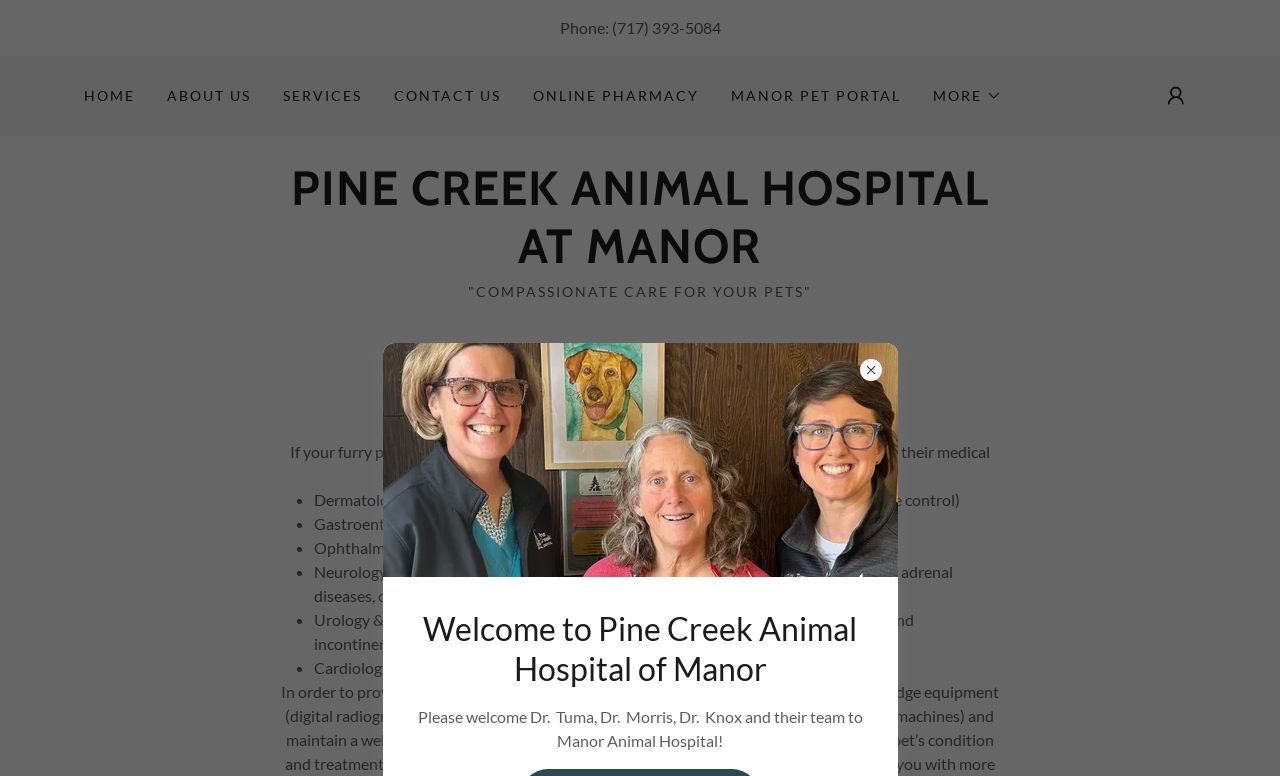Answer the question in a single word or phrase:
What is the phone number to make an appointment?

(717) 393-5084